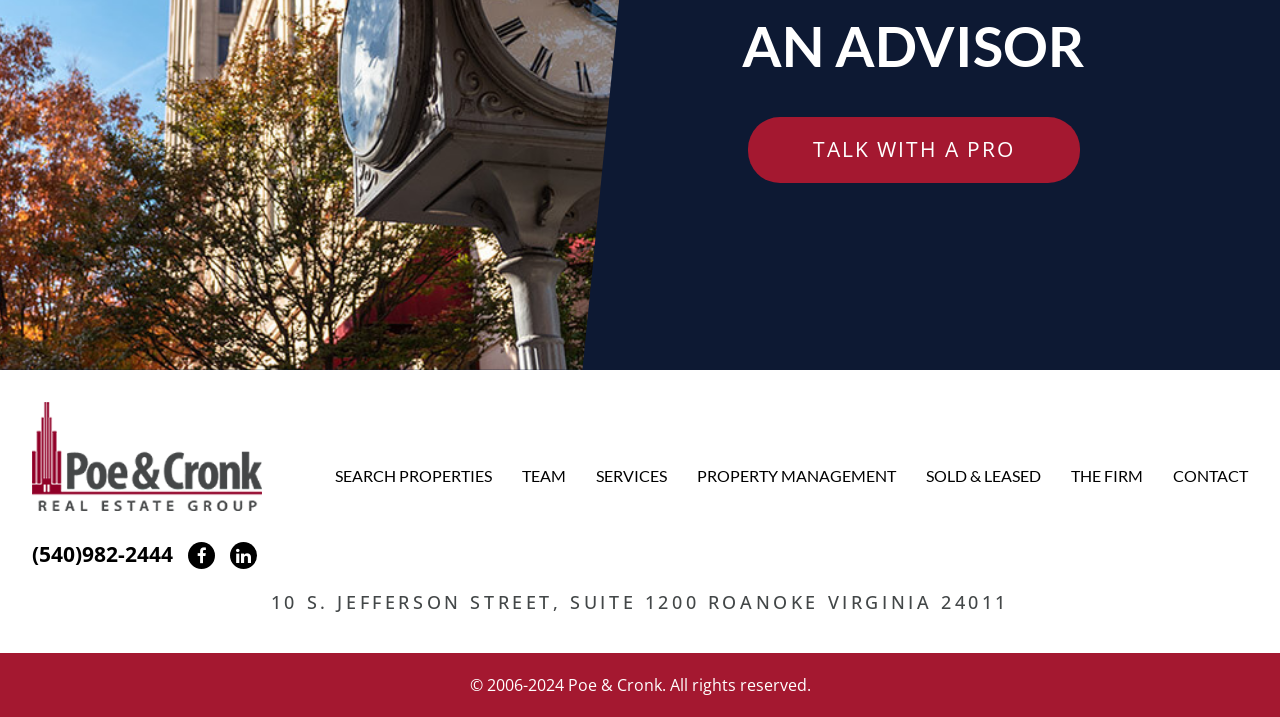What is the phone number of Poe & Cronk?
Examine the image closely and answer the question with as much detail as possible.

I found the phone number by looking at the link element with the text '(540)982-2444' located at the top of the webpage, below the main navigation.